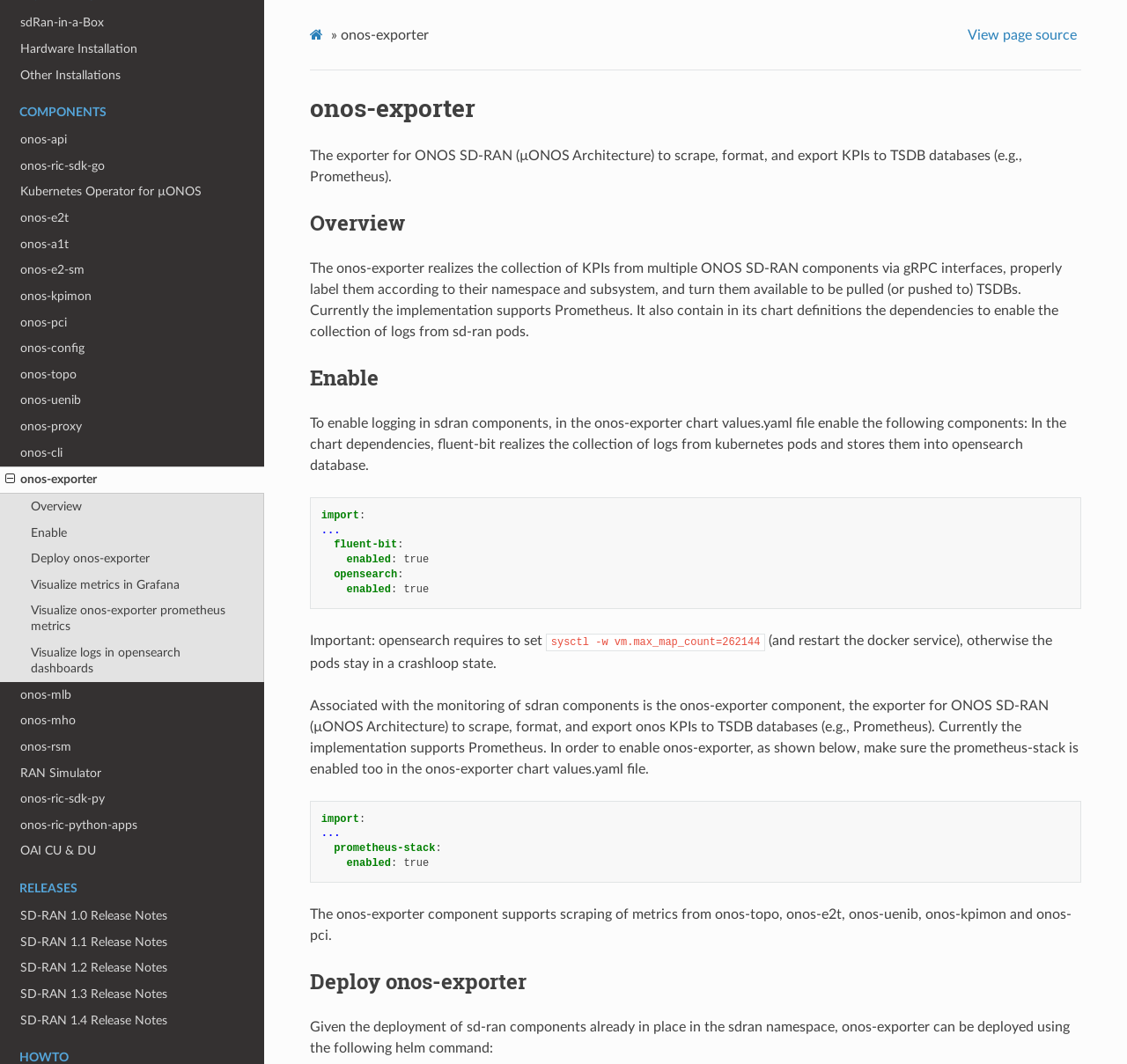What is the purpose of onos-exporter?
Using the image as a reference, deliver a detailed and thorough answer to the question.

The onos-exporter is a component that collects KPIs from multiple ONOS SD-RAN components via gRPC interfaces, labels them according to their namespace and subsystem, and makes them available to be pulled (or pushed to) TSDBs, such as Prometheus.